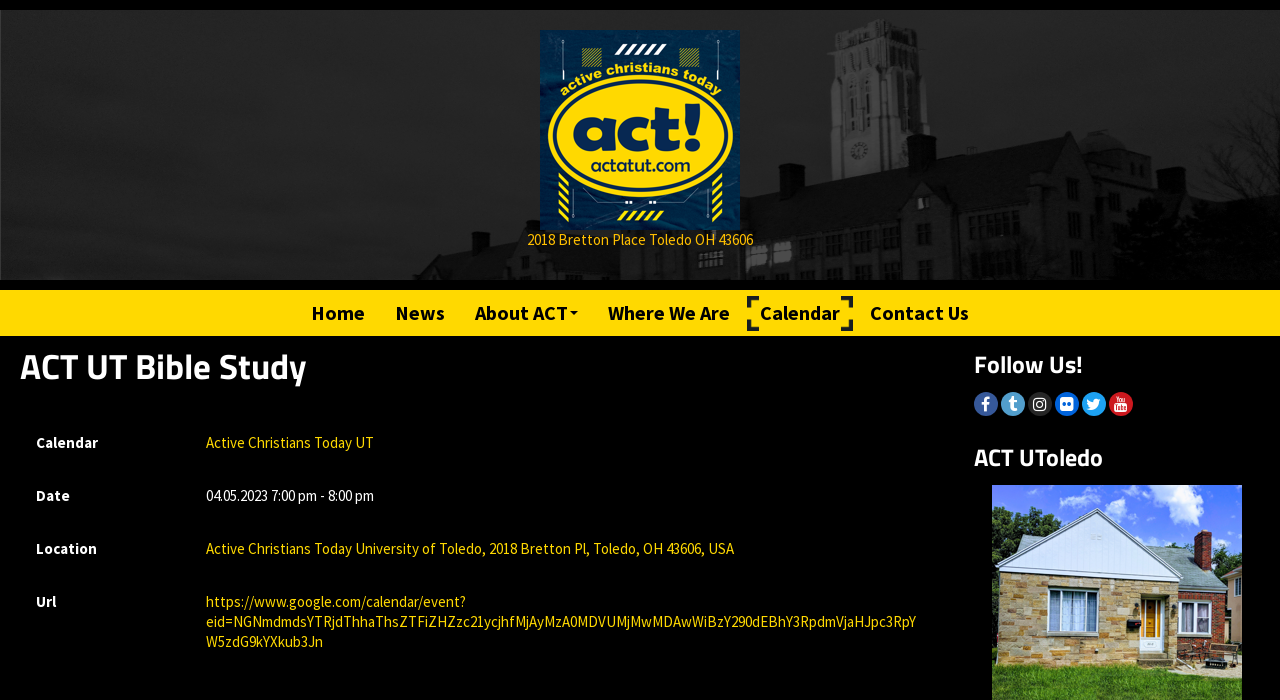What time does the Bible Study start?
Answer the question with a detailed and thorough explanation.

I found the start time by looking at the DescriptionListDetail element which contains the StaticText element with the content '7:00 pm' at [0.212, 0.694, 0.248, 0.721] coordinates.